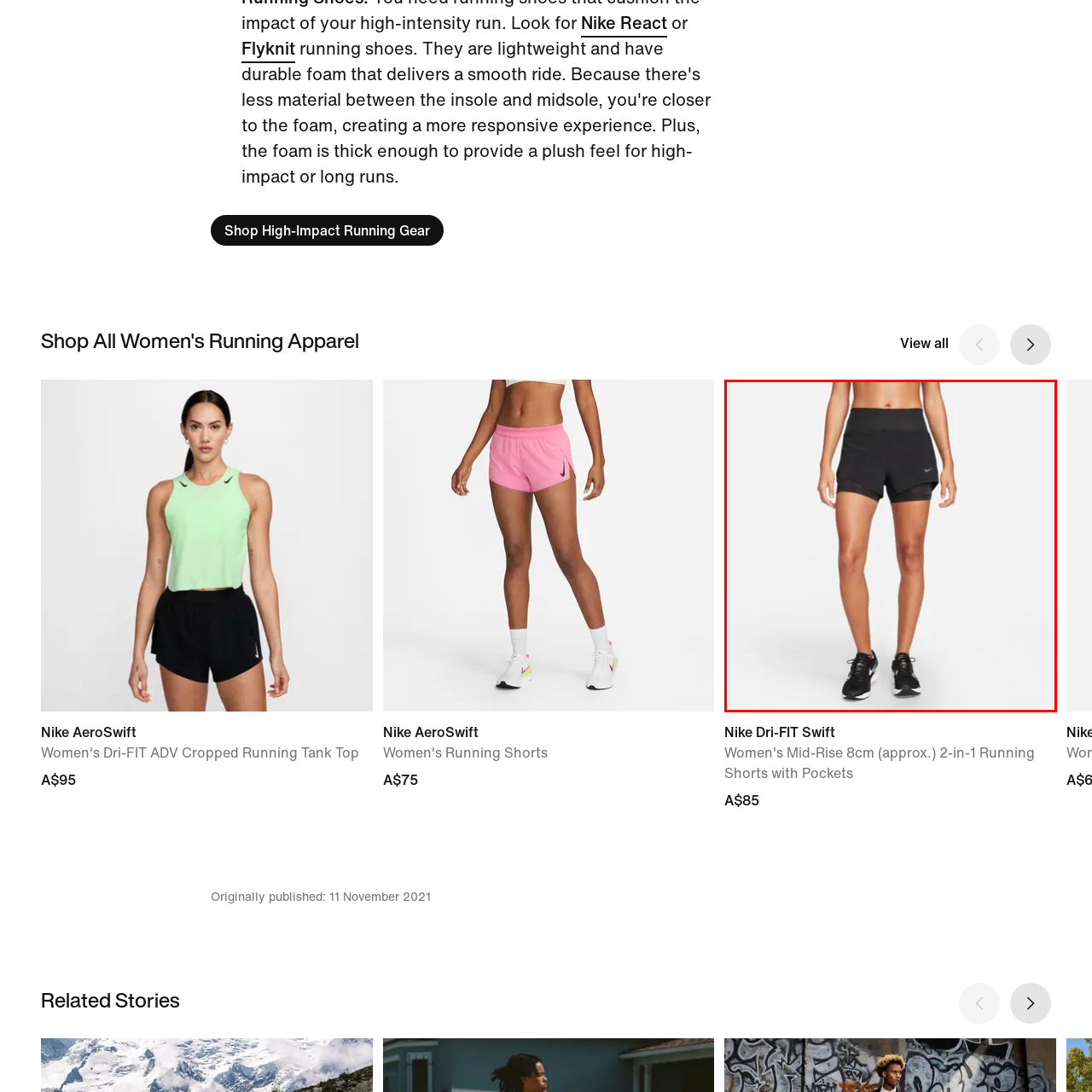How much do the running shorts cost?
Look at the section marked by the red bounding box and provide a single word or phrase as your answer.

A$85